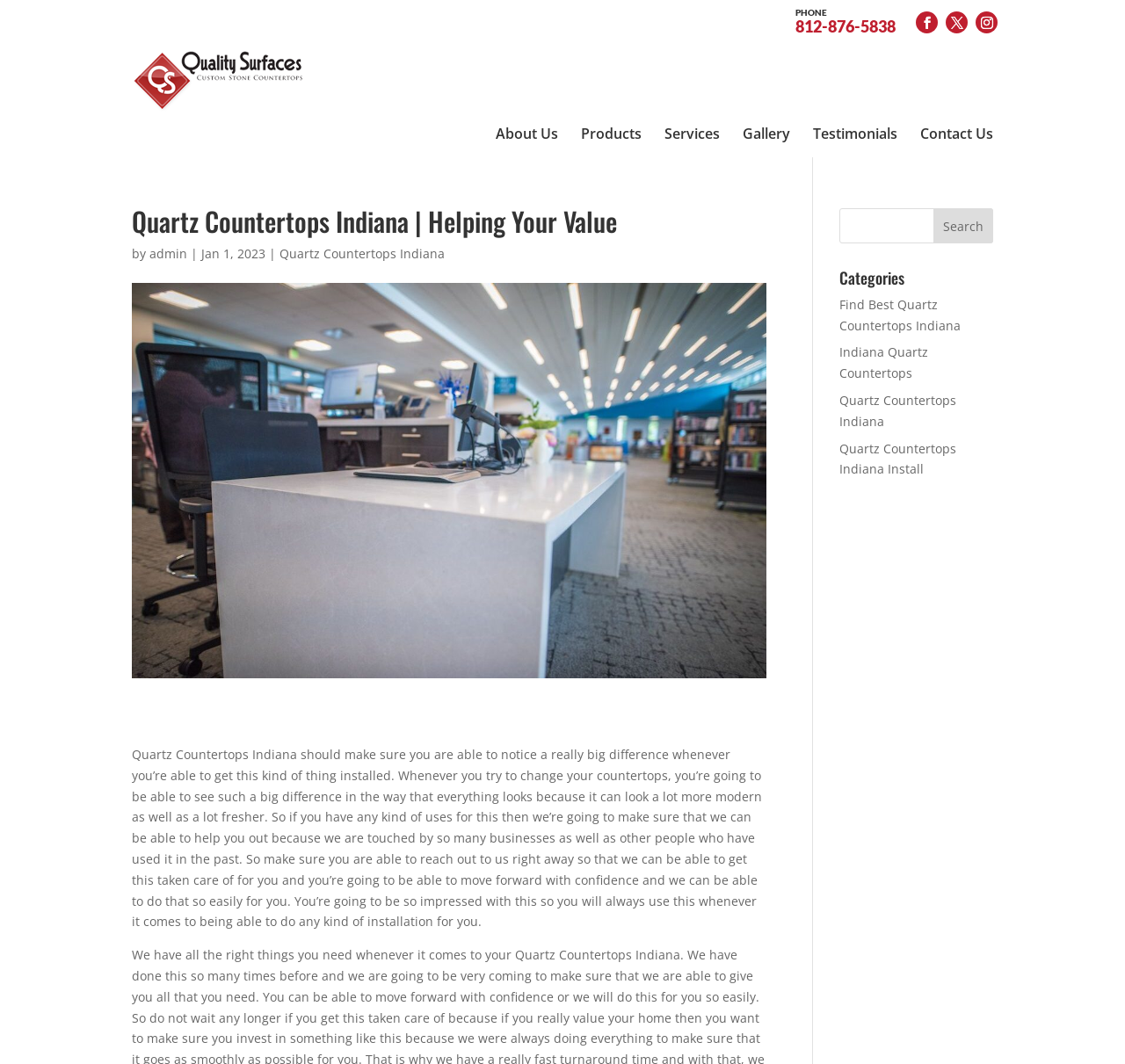What is the purpose of the search bar?
Refer to the image and offer an in-depth and detailed answer to the question.

I found this answer by looking at the search bar and the categories listed below it, which suggests that the search bar is used to search for specific categories related to quartz countertops.